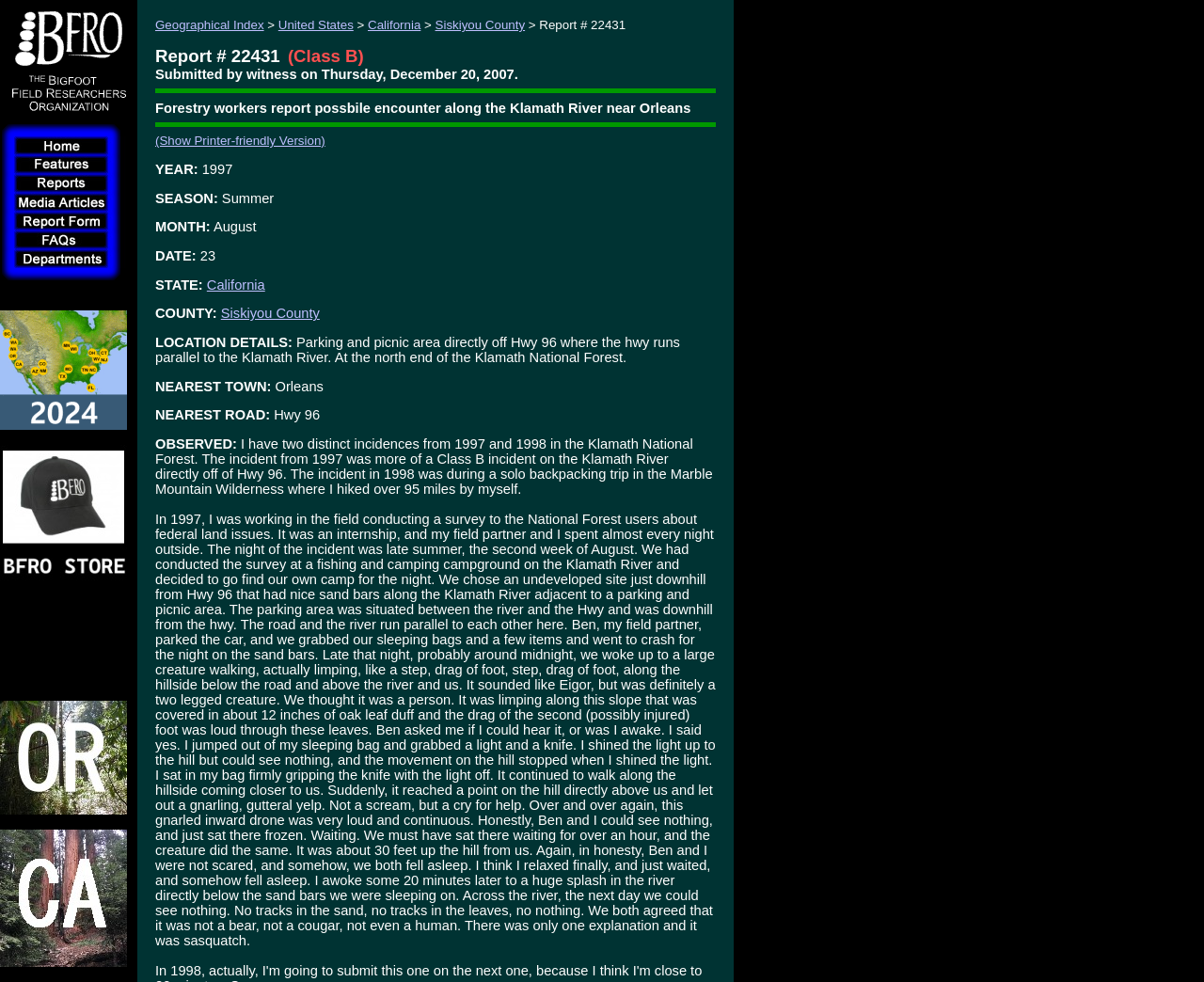Identify the bounding box coordinates for the UI element described as: "(Show Printer-friendly Version)".

[0.129, 0.136, 0.27, 0.151]